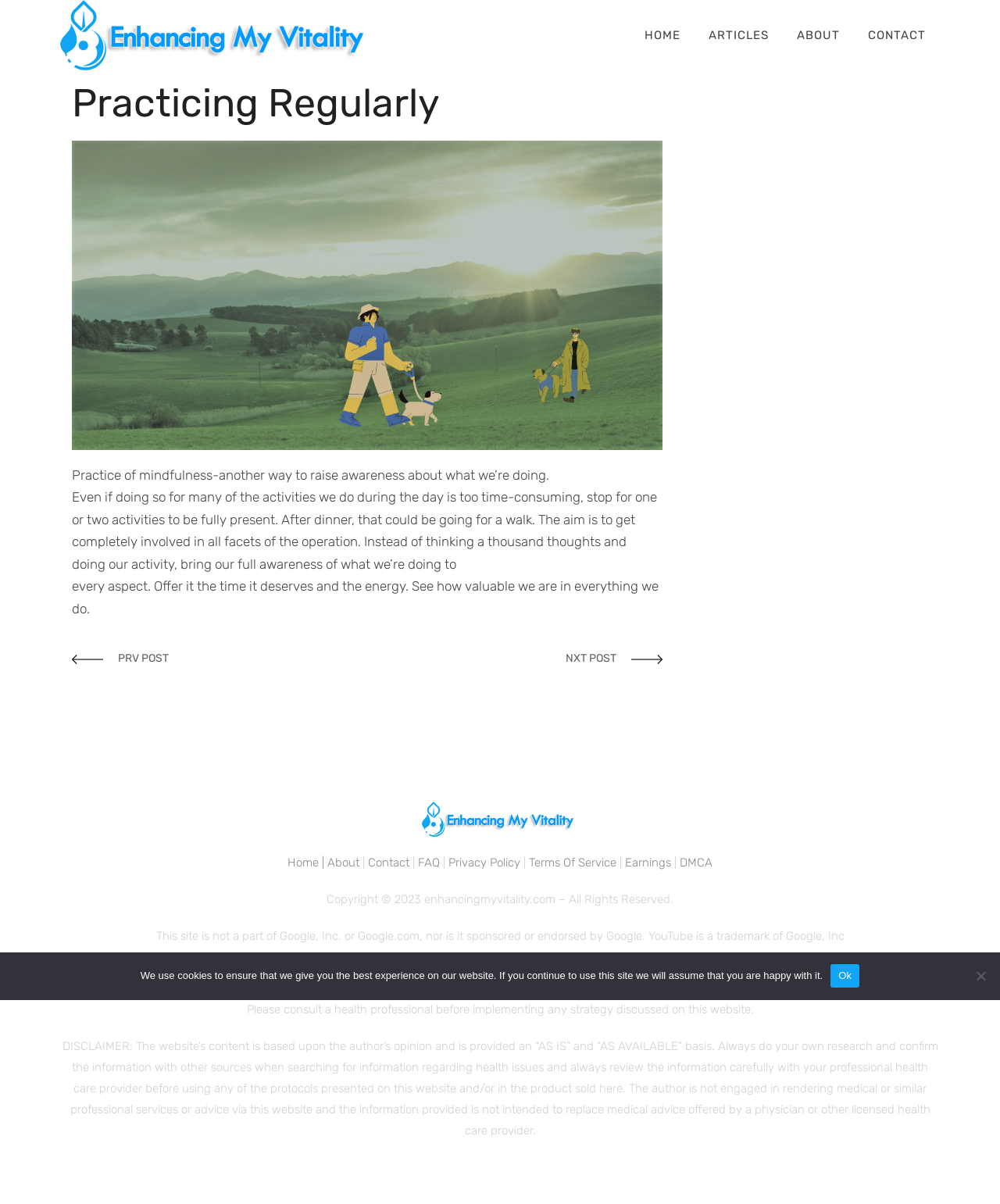Identify the bounding box coordinates for the element you need to click to achieve the following task: "Click on the link to Wangol". The coordinates must be four float values ranging from 0 to 1, formatted as [left, top, right, bottom].

None